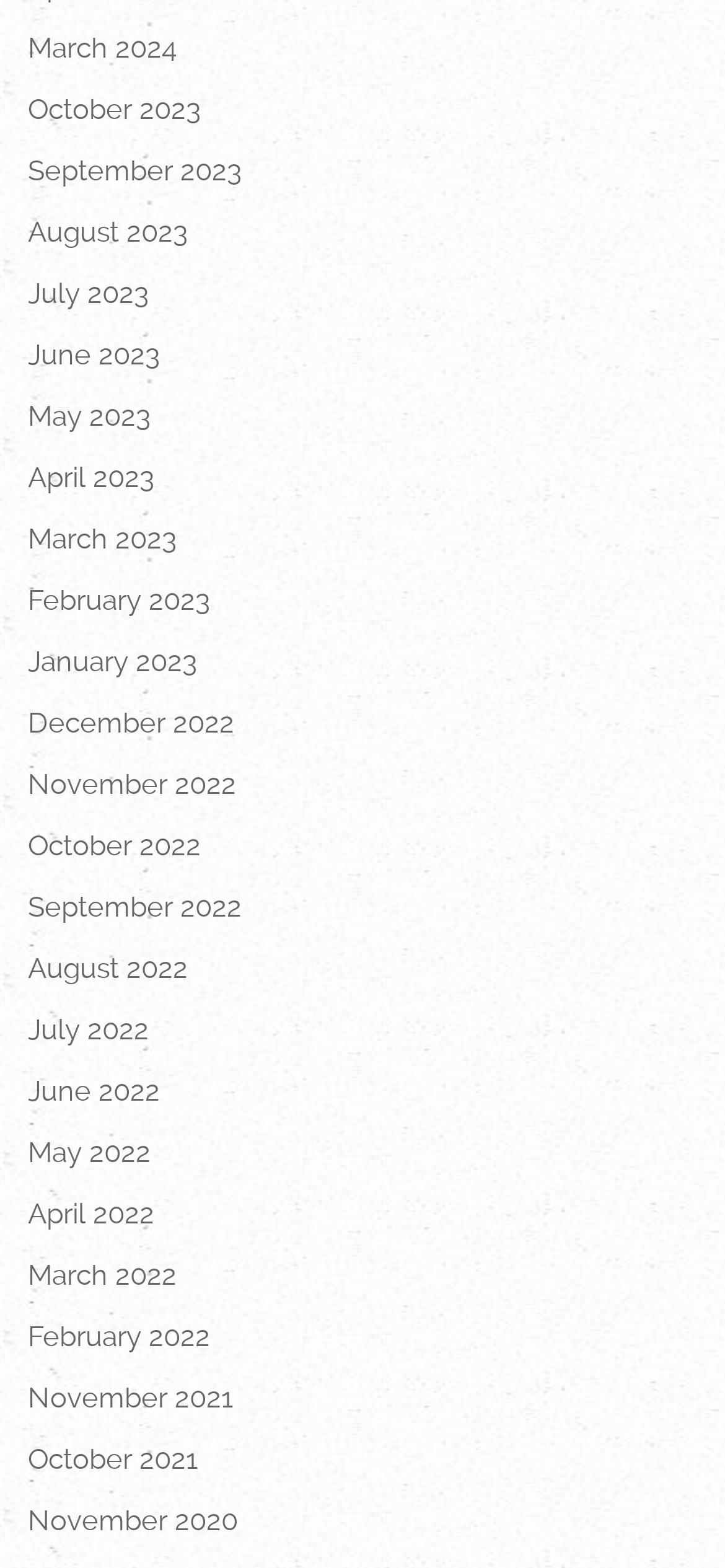Locate the bounding box of the user interface element based on this description: "EN".

None